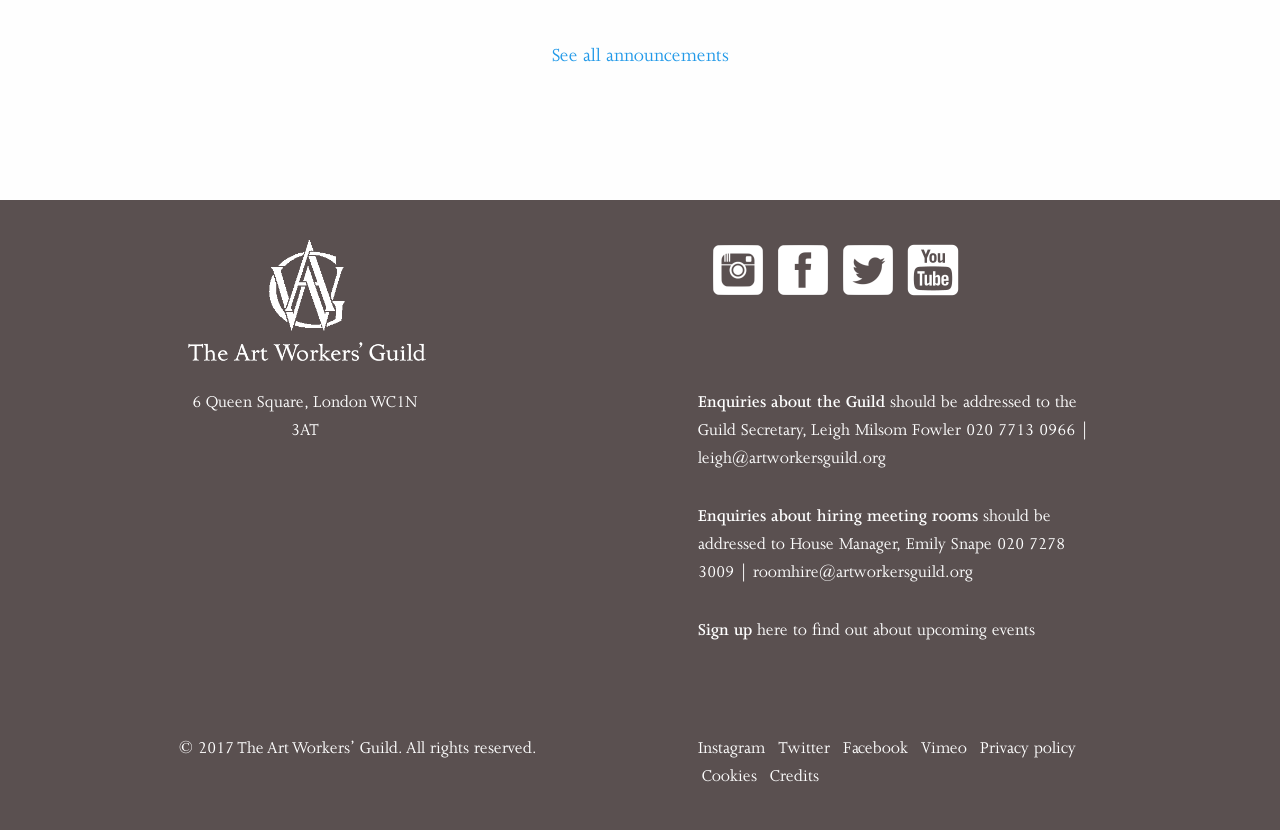Find the bounding box of the UI element described as follows: "roomhire@artworkersguild.org".

[0.588, 0.677, 0.76, 0.701]